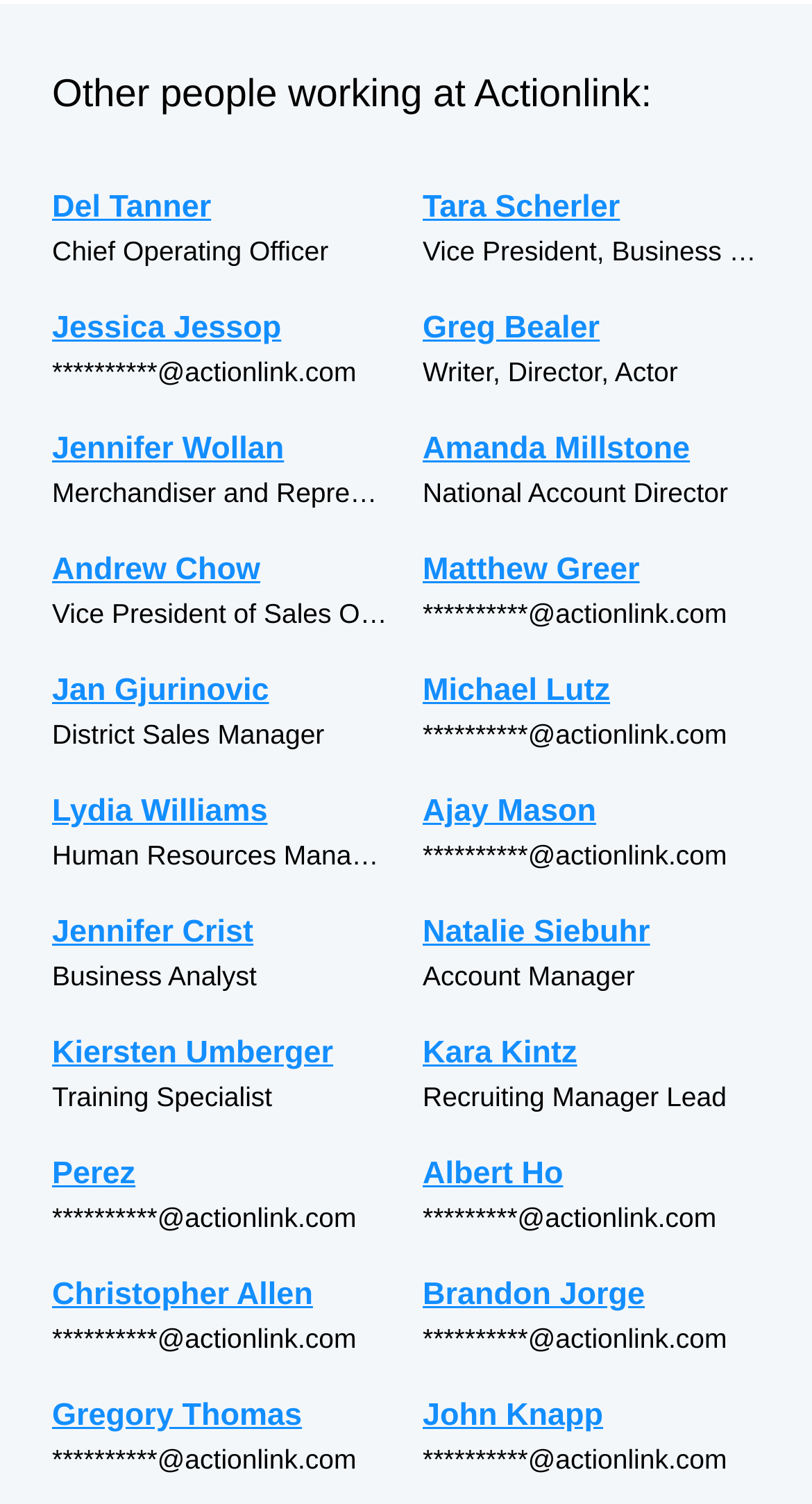Using the information in the image, give a detailed answer to the following question: What is Del Tanner's job title?

Del Tanner's job title is Chief Operating Officer, which is listed next to his name on the webpage, indicating his role within the company.